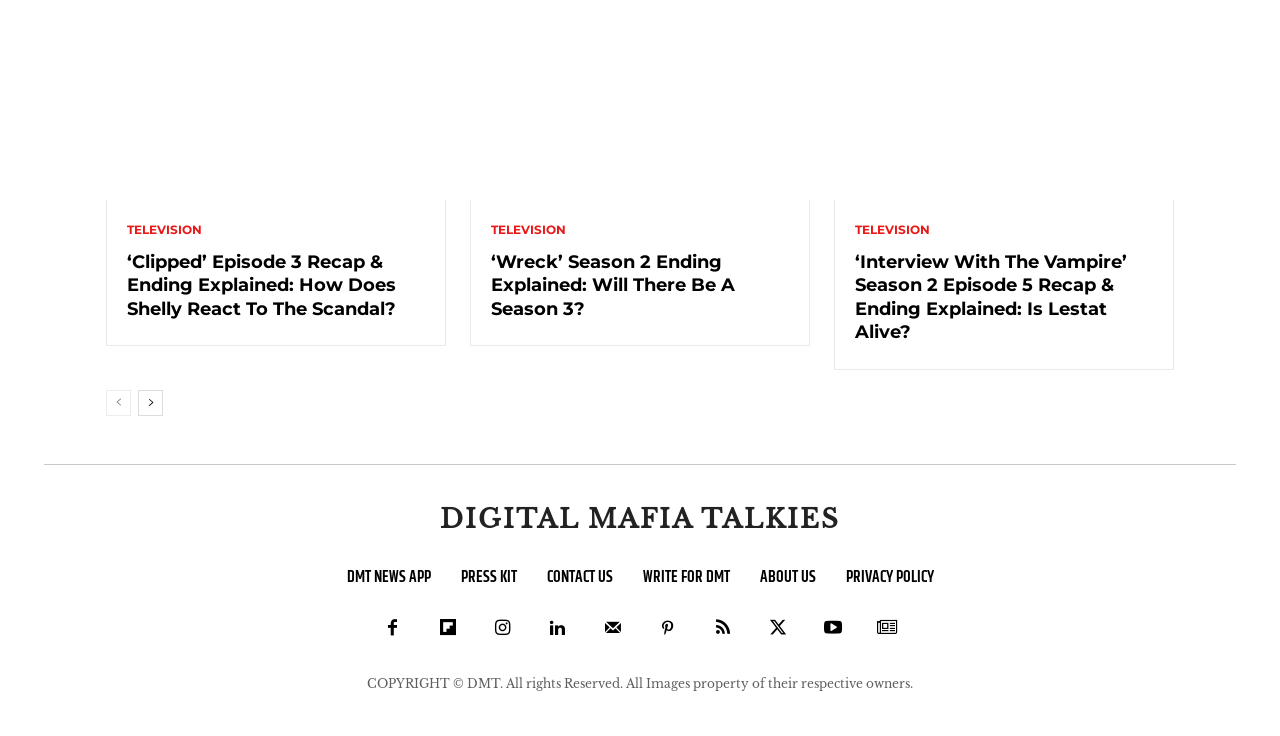How many navigation links are at the bottom of the page?
Using the information from the image, give a concise answer in one word or a short phrase.

6